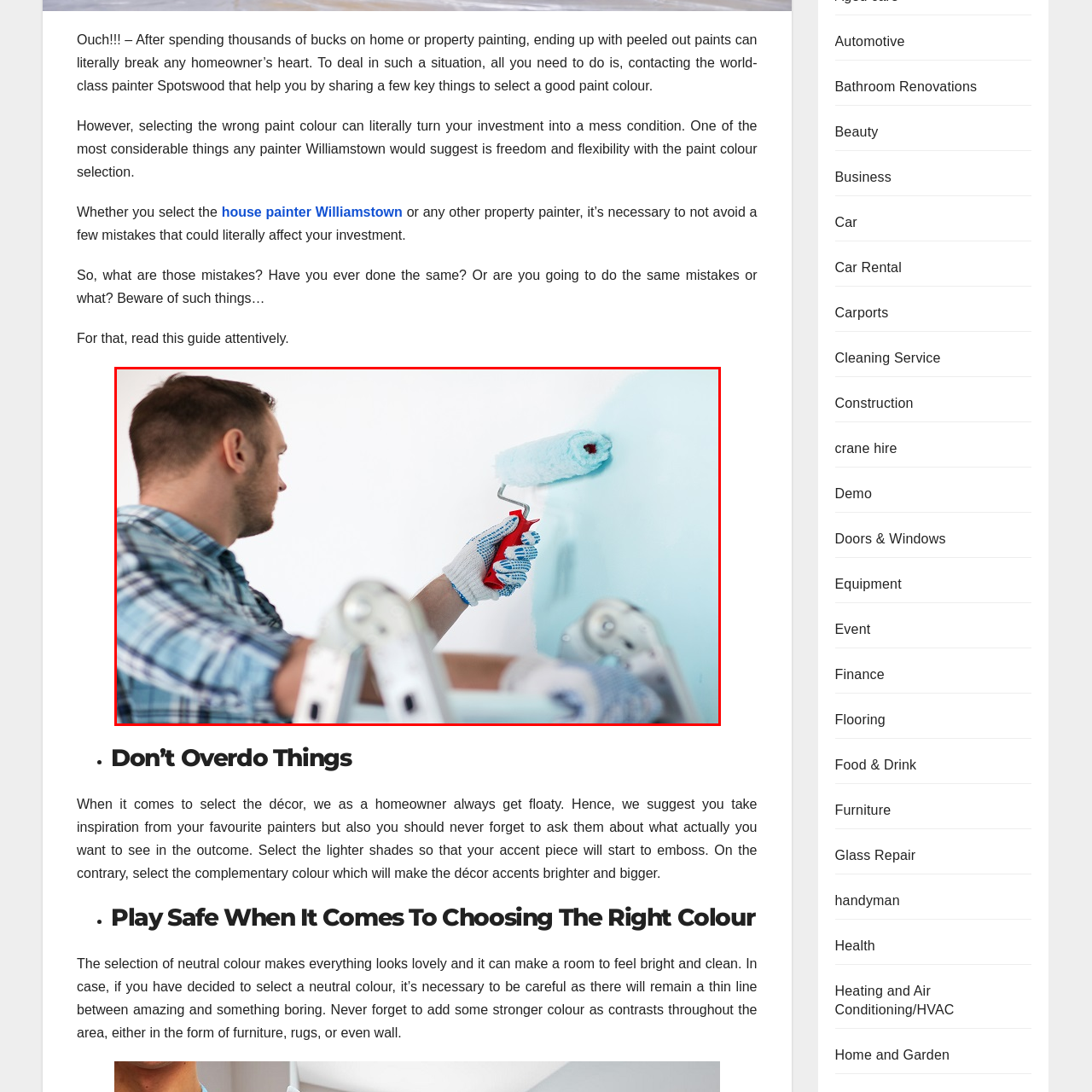Please scrutinize the image marked by the red boundary and answer the question that follows with a detailed explanation, using the image as evidence: 
Is the man standing on the ladder?

Although the man is standing near a ladder, the caption suggests that he is reaching higher sections of the wall with precision, implying that he is not currently standing on the ladder.